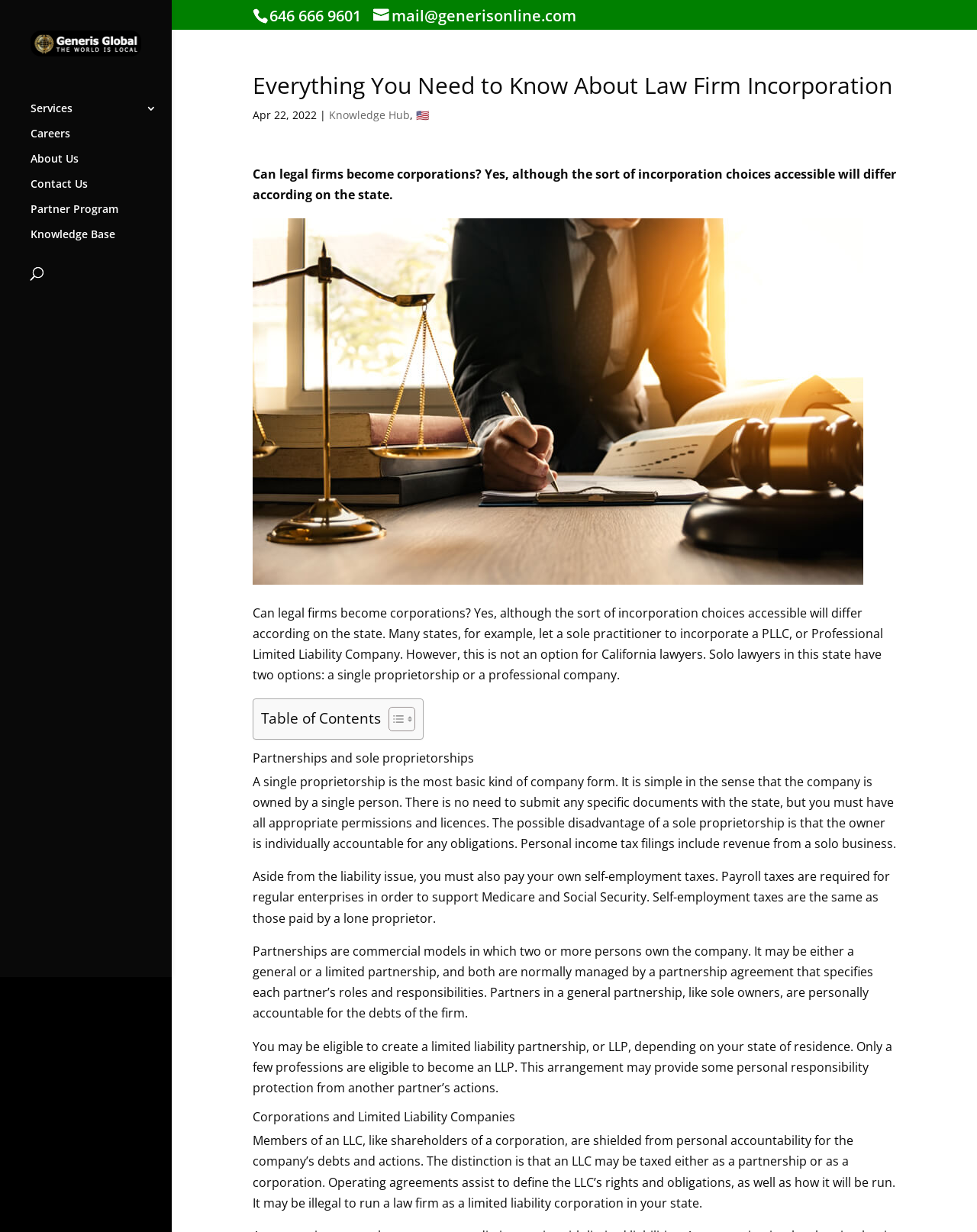Provide a brief response to the question below using a single word or phrase: 
What is the phone number of Generis Global Legal Services?

646 666 9601